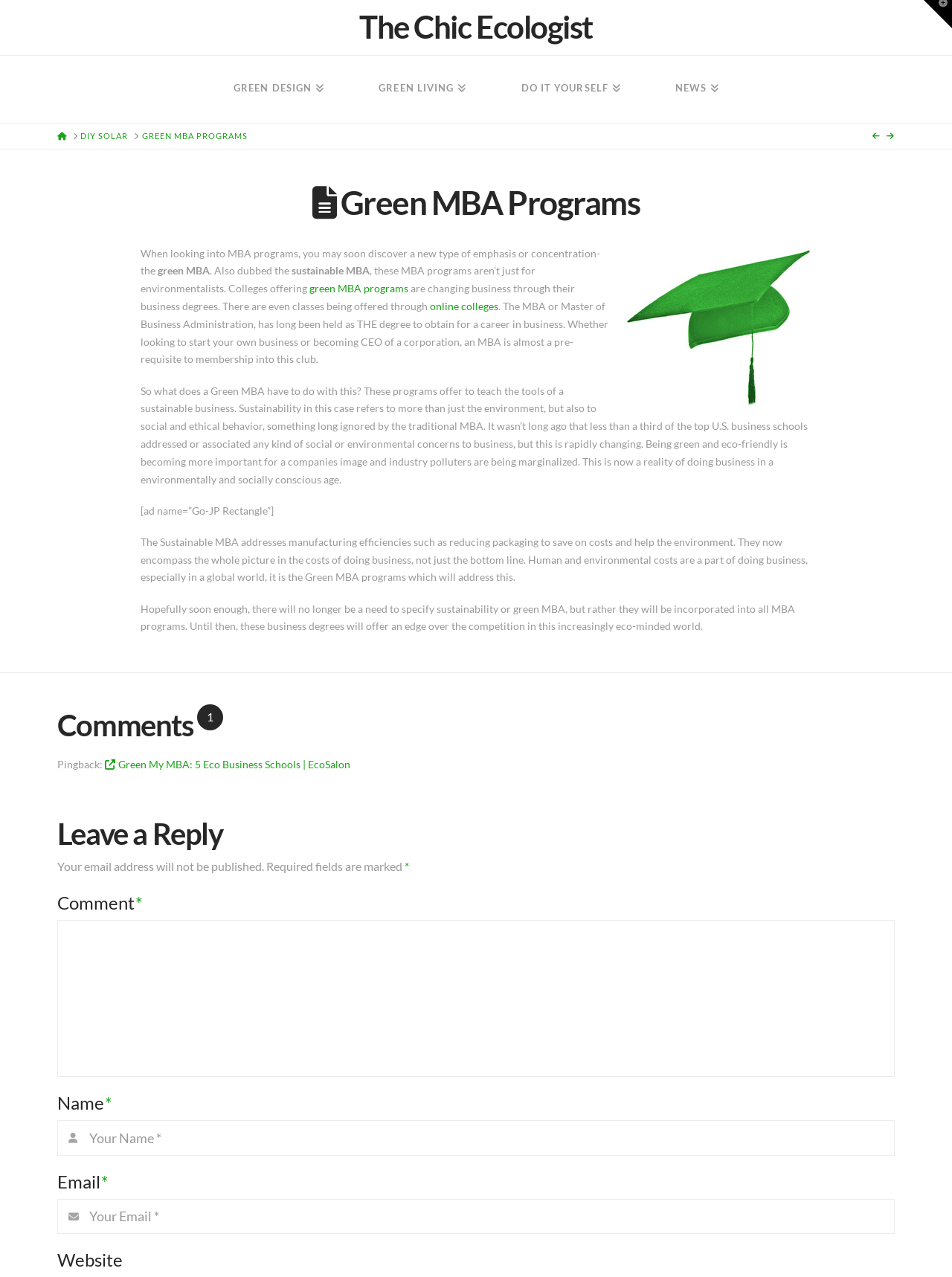Determine the bounding box for the described HTML element: "Green Design". Ensure the coordinates are four float numbers between 0 and 1 in the format [left, top, right, bottom].

[0.216, 0.044, 0.369, 0.096]